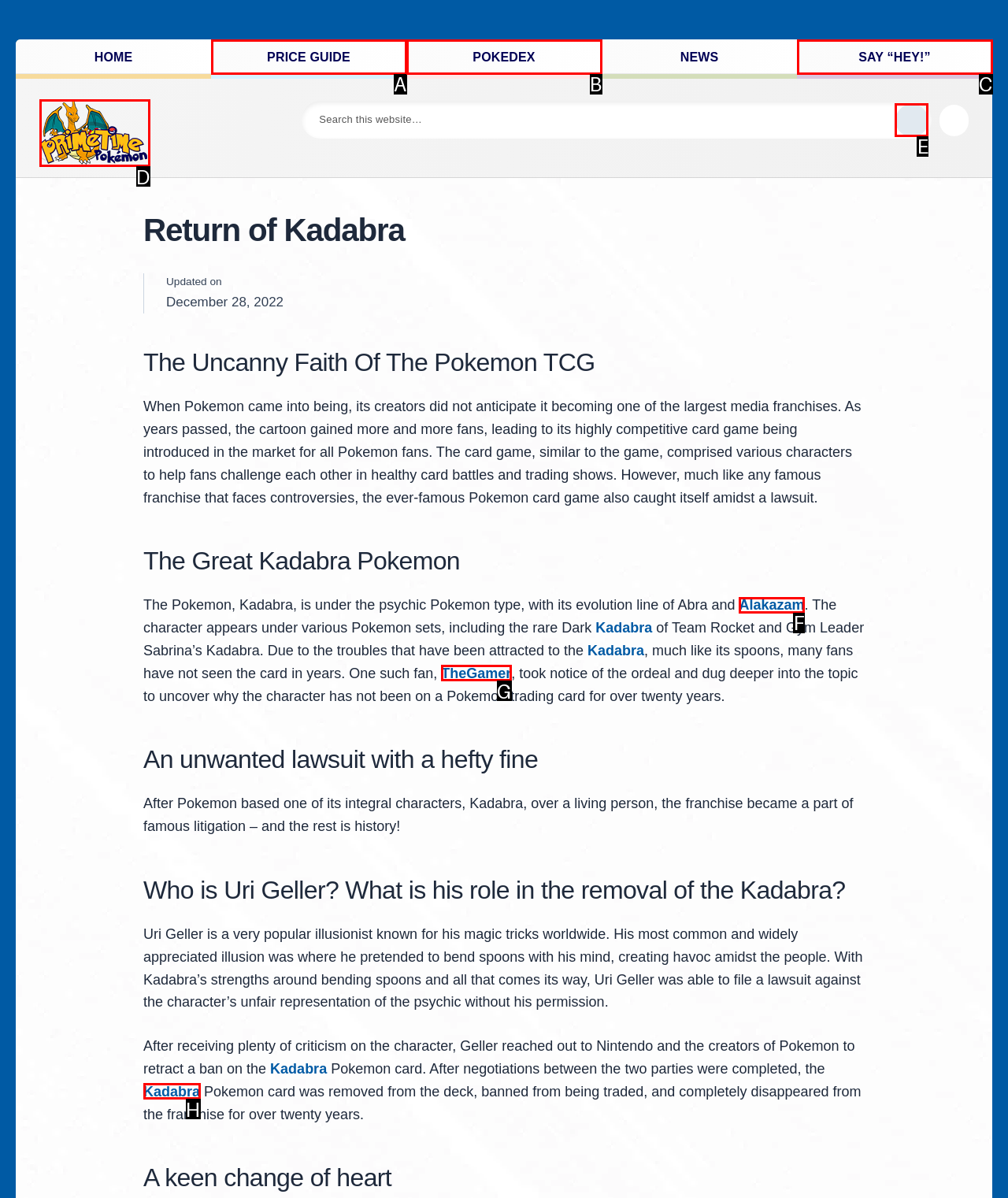Using the given description: Say “Hey!”, identify the HTML element that corresponds best. Answer with the letter of the correct option from the available choices.

C